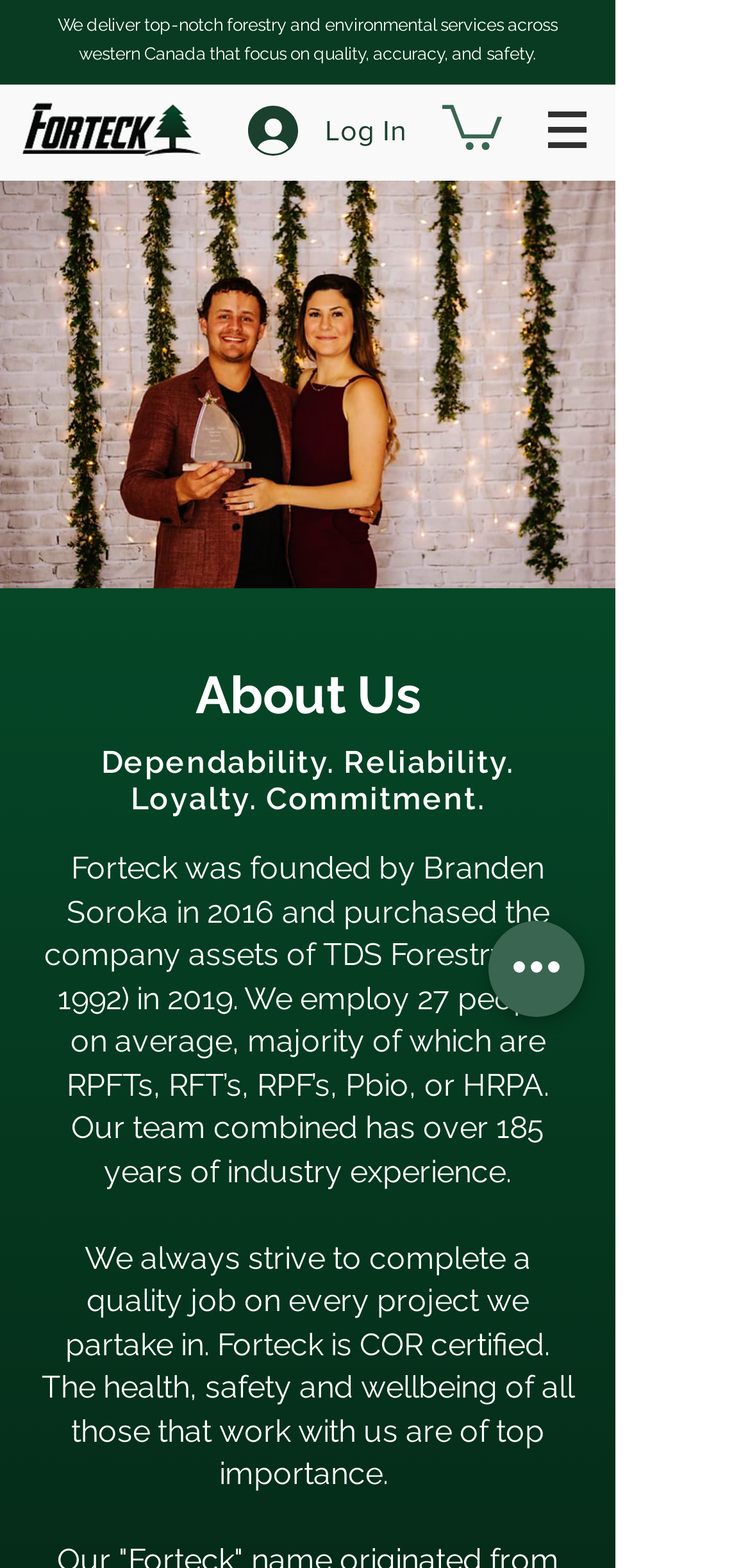Describe every aspect of the webpage in a detailed manner.

The webpage is about Forteck, a company that provides forestry and environmental services across western Canada. At the top left corner, there is a logo of Forteck, which is an image. Next to the logo, there is a navigation menu with a button that has a popup menu. 

On the top right corner, there are three buttons: one with an image, another with a login button, and a third with an image. Below these buttons, there is a heading that says "About Us". 

The main content of the webpage is divided into three paragraphs. The first paragraph describes the company's mission, stating that they deliver top-notch forestry and environmental services that focus on quality, accuracy, and safety. 

The second paragraph is a heading that says "About Us", followed by a paragraph that describes the company's history, stating that it was founded by Branden Soroka in 2016 and purchased the company assets of TDS Forestry in 2019. The paragraph also mentions the company's team size and their combined industry experience.

The third paragraph describes the company's values, stating that they strive to complete a quality job on every project and that the health, safety, and wellbeing of their workers are of top importance. The company is also COR certified.

At the bottom right corner, there is a button that says "Quick actions".